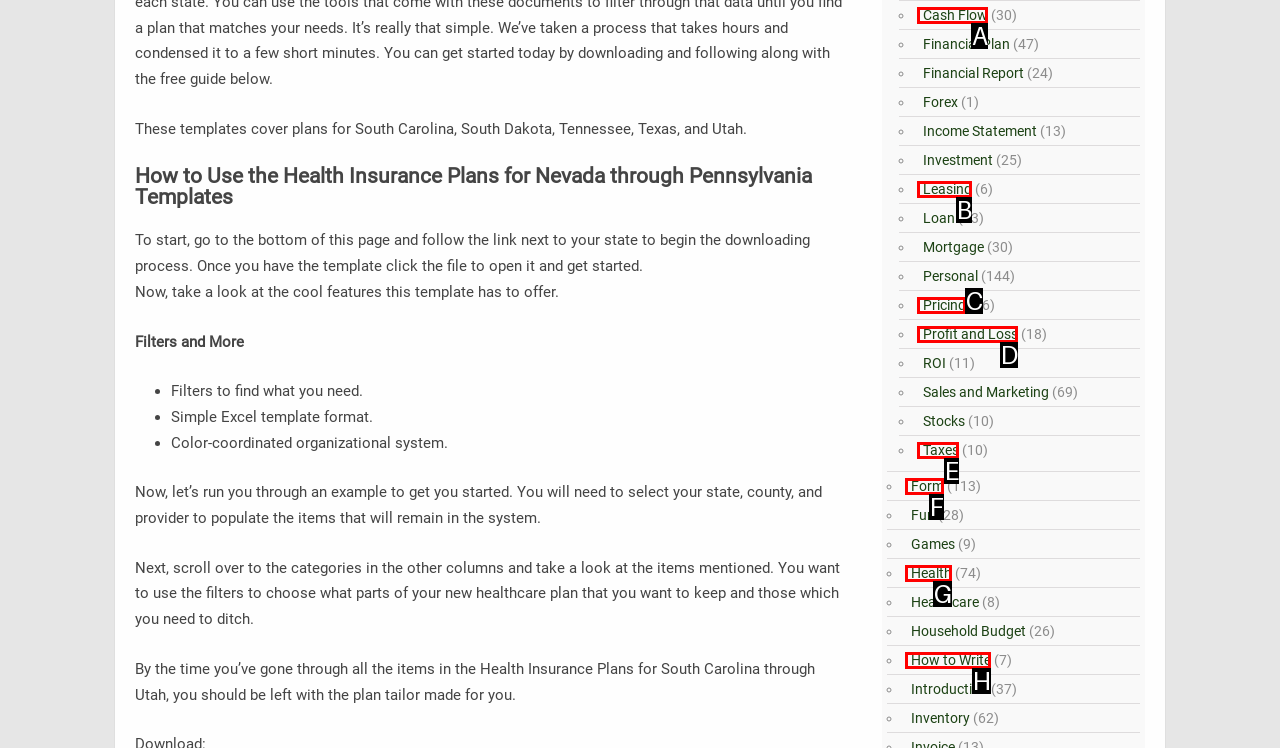Identify the HTML element that best matches the description: Android.Process.Media Has Stopped. Provide your answer by selecting the corresponding letter from the given options.

None